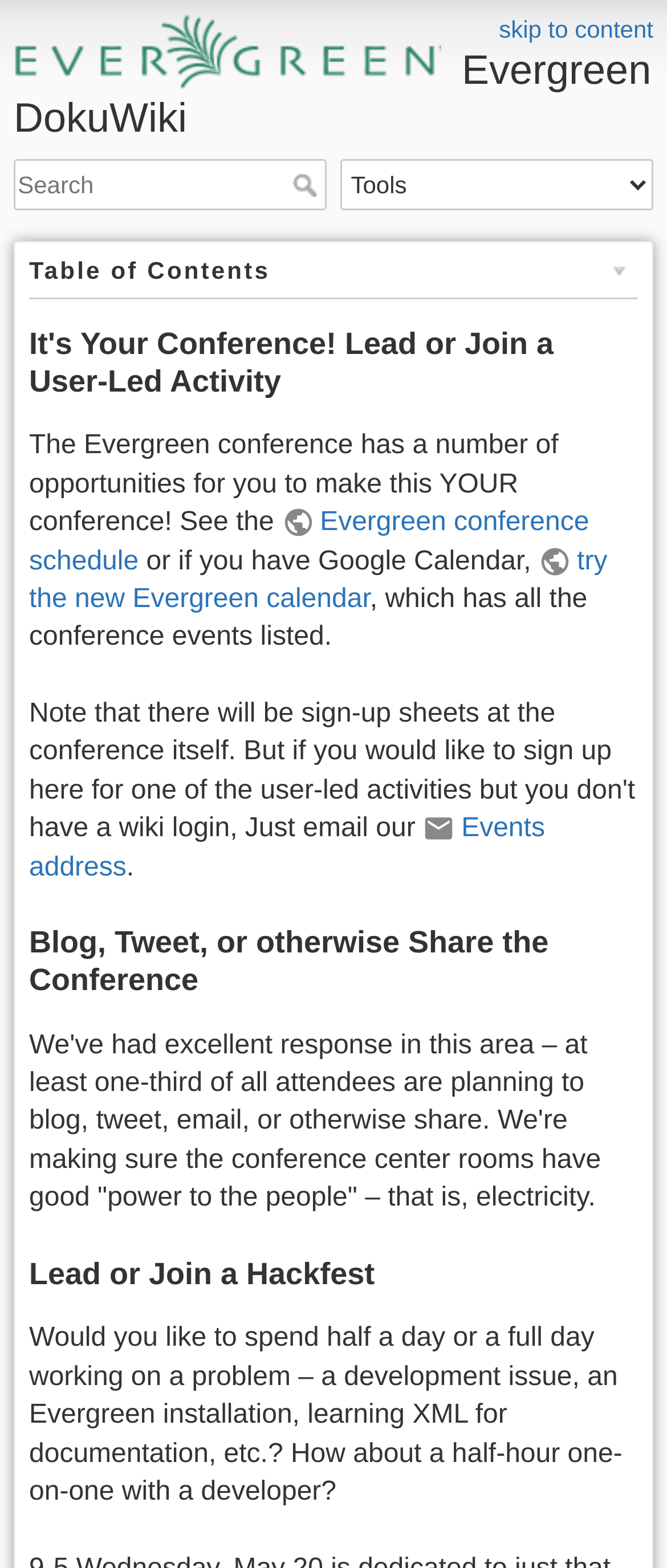Describe in detail what you see on the webpage.

The webpage is about the Evergreen DokuWiki conference, specifically focusing on user-led activities and hackfests. At the top, there is a "skip to content" link, followed by a heading that displays the title "Evergreen DokuWiki". Below this, there is a search bar with a textbox and a "Search" button.

To the right of the search bar, there is a "Tools" combobox. Below the search bar, there is a table of contents section, which includes several headings and paragraphs of text. The first heading reads "It's Your Conference! Lead or Join a User-Led Activity", followed by a paragraph of text that explains the opportunities for users to make the conference their own.

The next section includes links to the Evergreen conference schedule and calendar, as well as a link to the events address. Below this, there is a heading that reads "Blog, Tweet, or otherwise Share the Conference", followed by a paragraph of text that discusses the response to sharing the conference on social media.

The final section includes a heading that reads "Lead or Join a Hackfest", followed by a paragraph of text that explains the opportunity to work on development issues, installations, or learning XML for documentation during the conference.